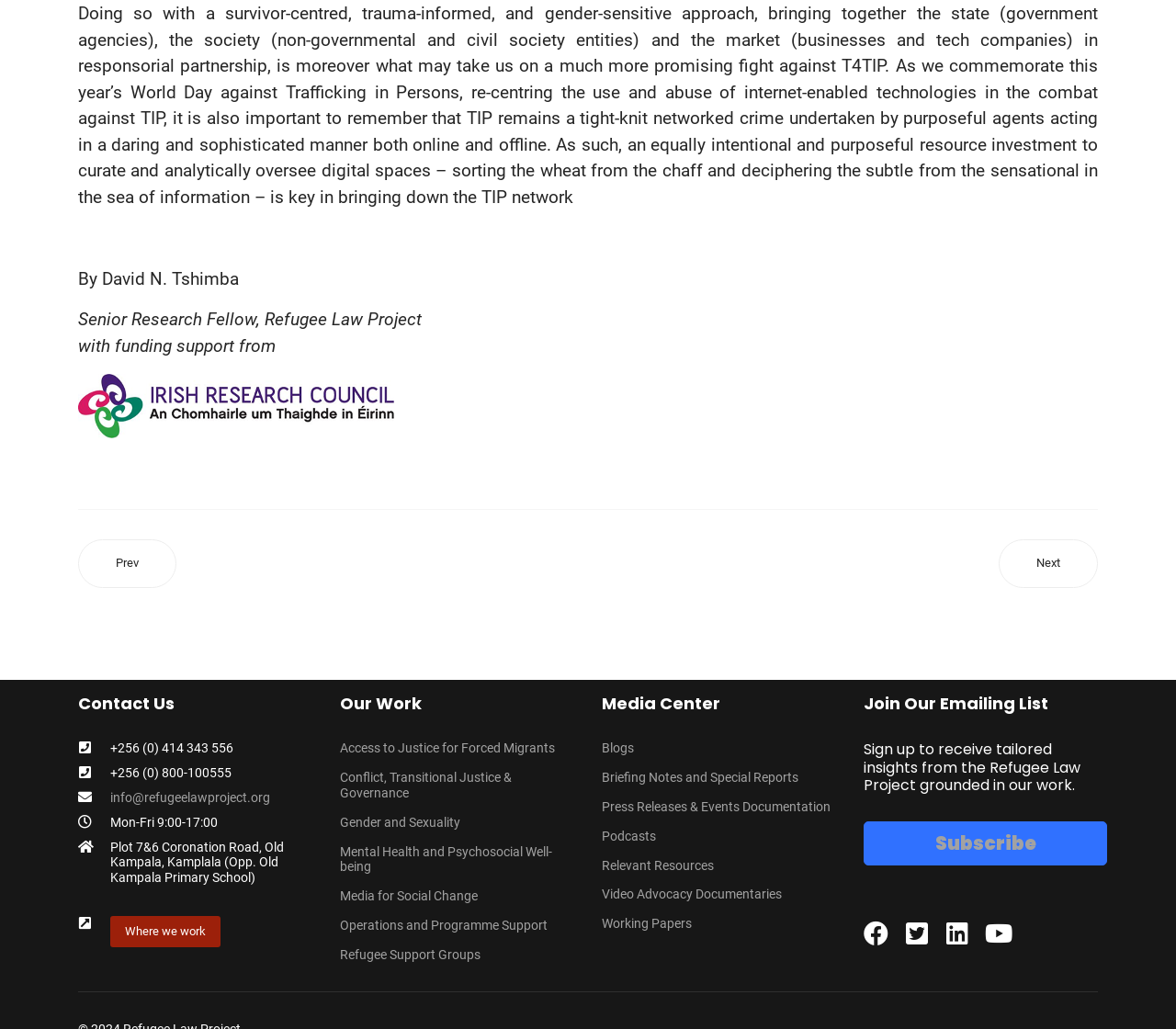Provide your answer to the question using just one word or phrase: What is the purpose of the 'Join Our Emailing List' section?

To receive tailored insights from the Refugee Law Project